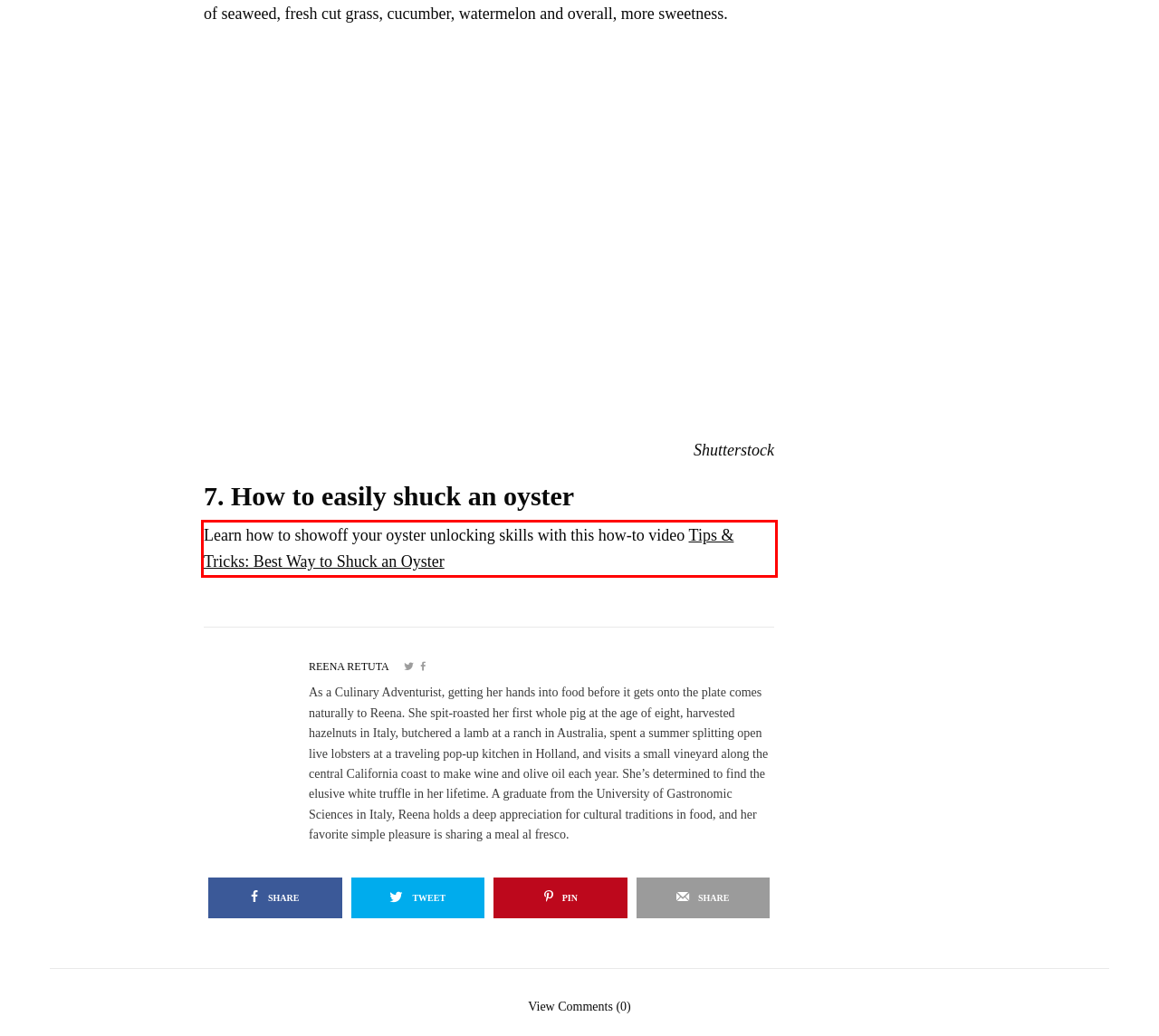Please examine the webpage screenshot containing a red bounding box and use OCR to recognize and output the text inside the red bounding box.

Learn how to showoff your oyster unlocking skills with this how-to video Tips & Tricks: Best Way to Shuck an Oyster